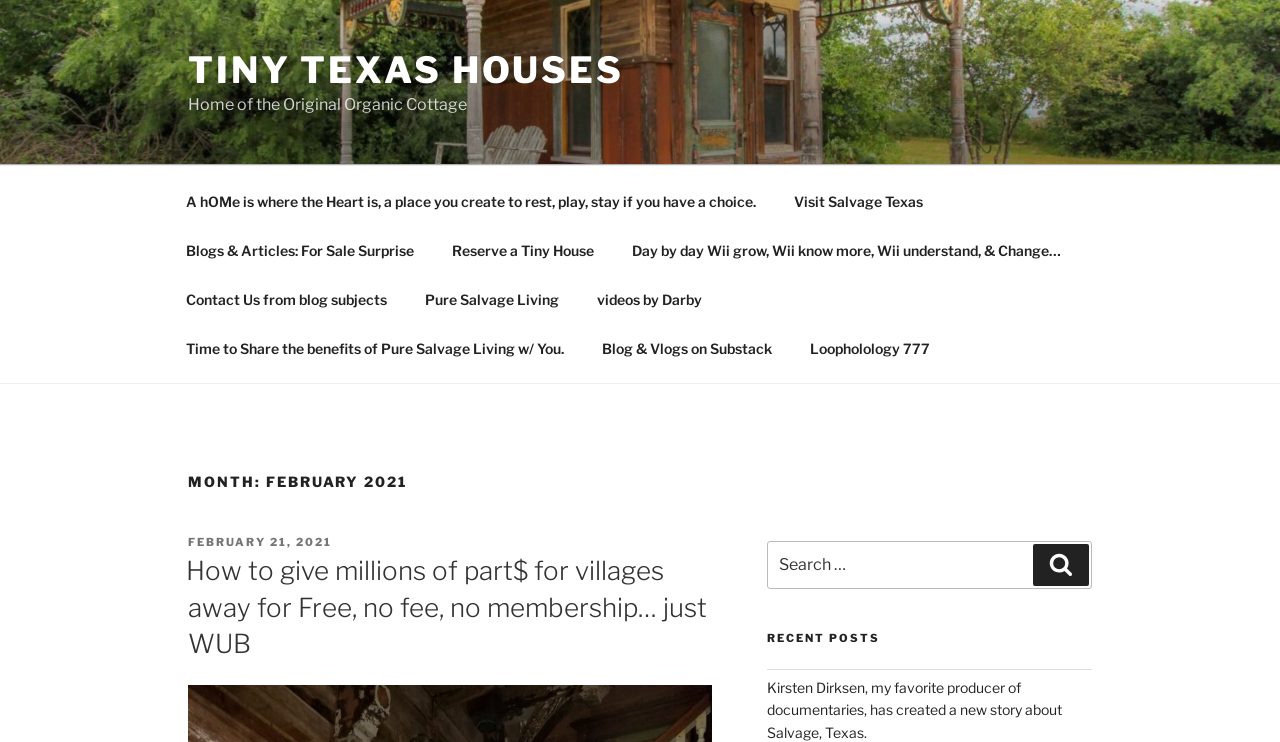Kindly determine the bounding box coordinates for the clickable area to achieve the given instruction: "Reserve a Tiny House".

[0.339, 0.304, 0.477, 0.37]